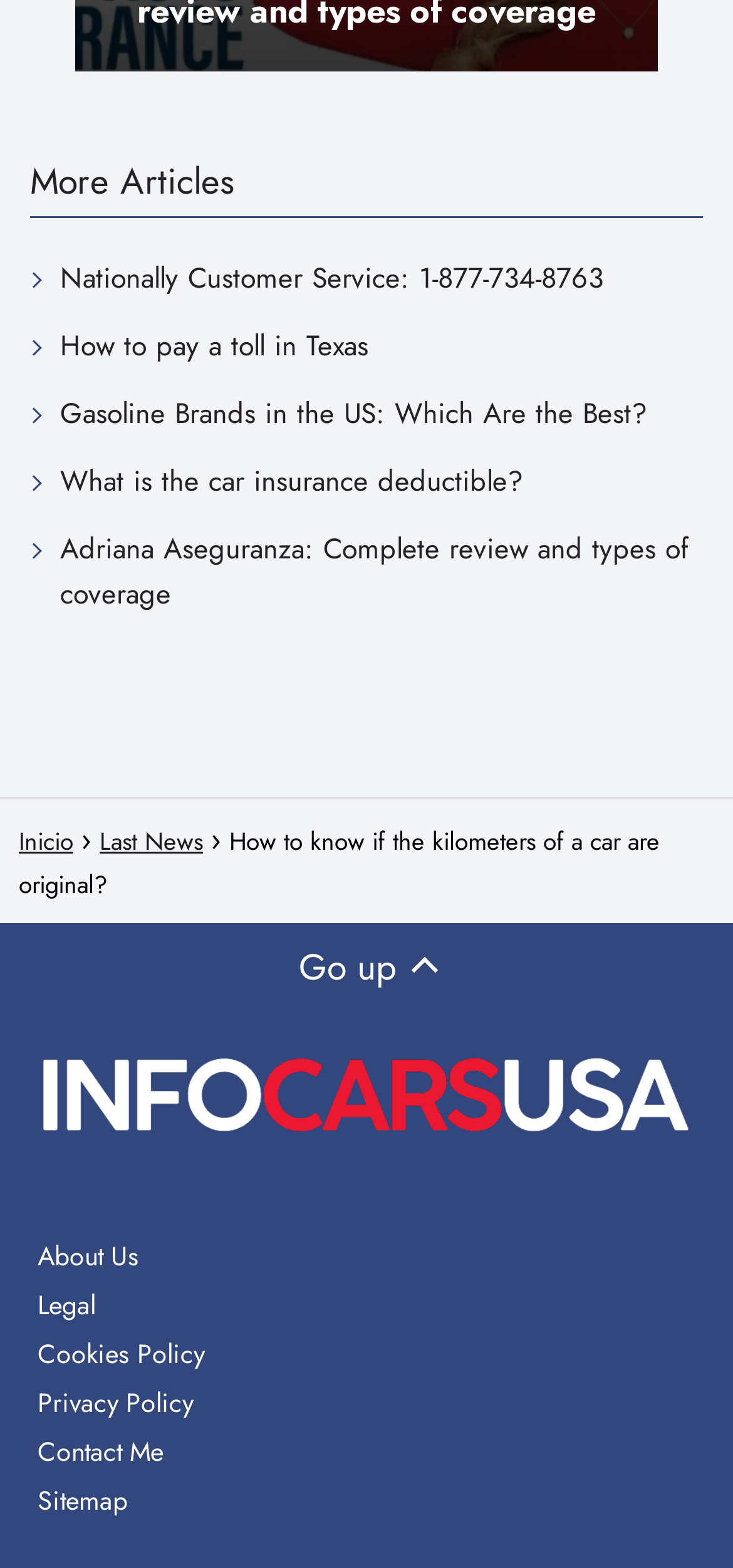Answer briefly with one word or phrase:
How many static text elements are on the webpage?

3